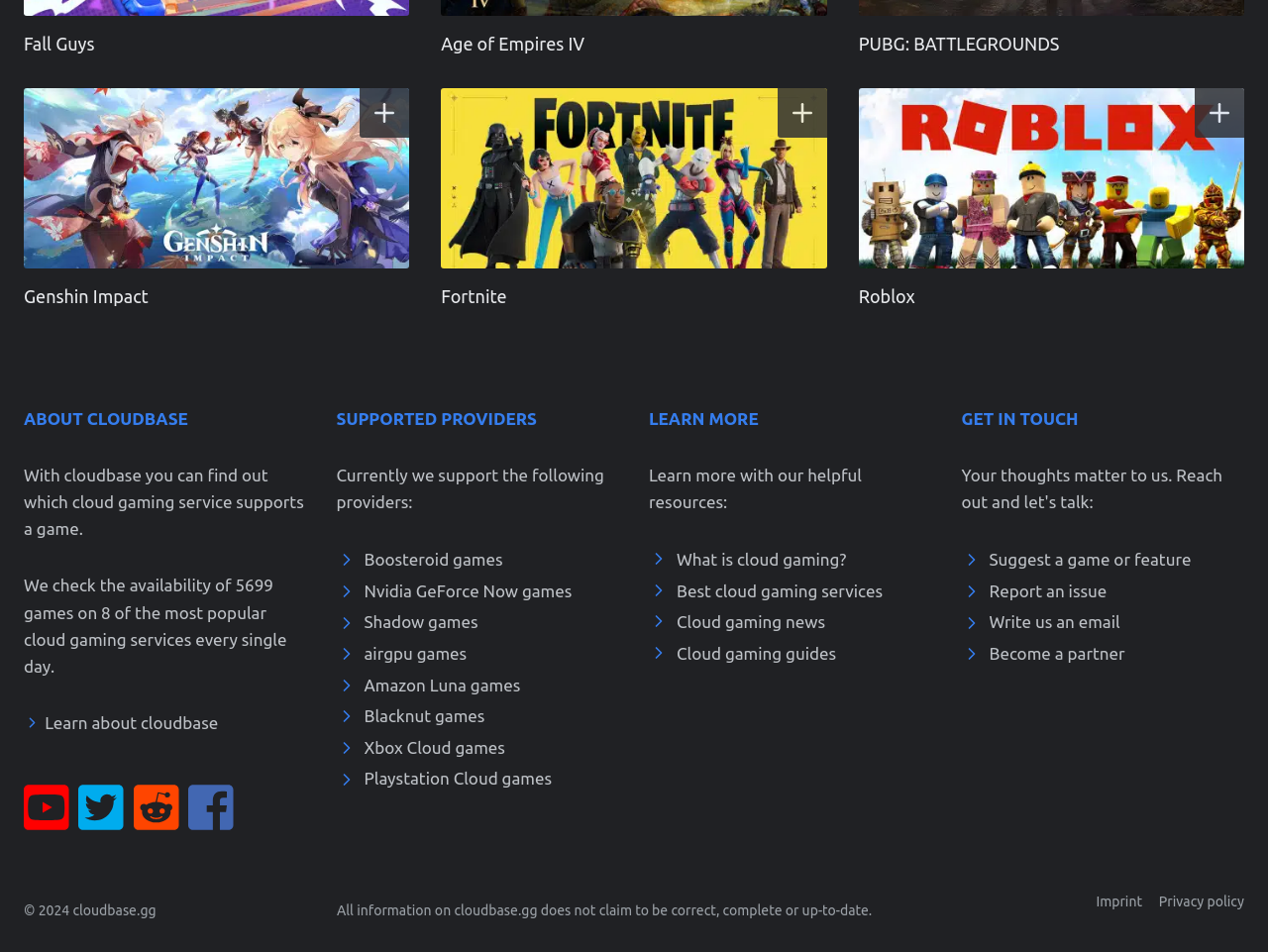Based on the element description Suggest a game or feature, identify the bounding box of the UI element in the given webpage screenshot. The coordinates should be in the format (top-left x, top-left y, bottom-right x, bottom-right y) and must be between 0 and 1.

[0.78, 0.578, 0.939, 0.597]